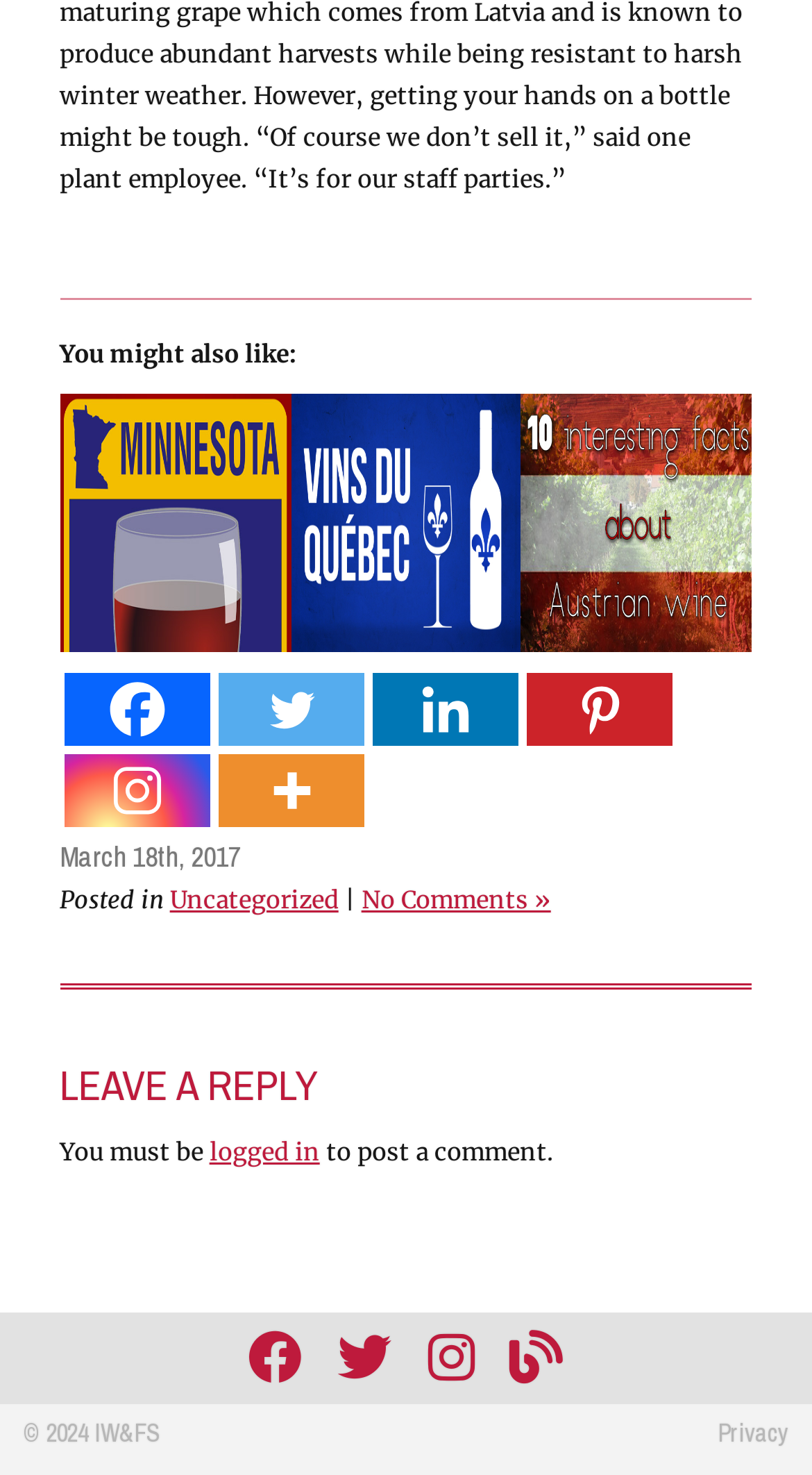Locate the bounding box coordinates of the element I should click to achieve the following instruction: "View the privacy policy".

[0.884, 0.96, 0.971, 0.982]